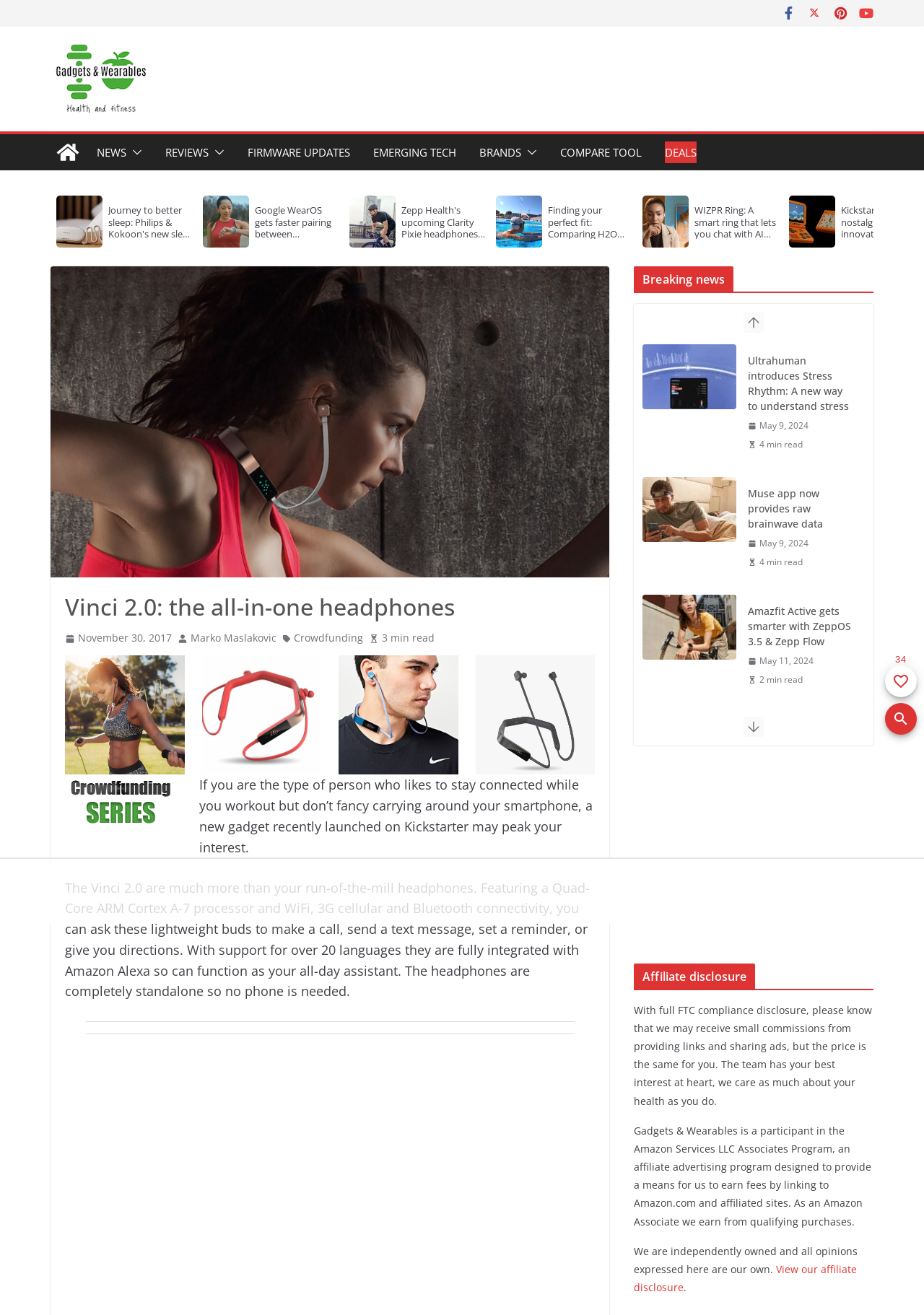Determine the bounding box coordinates for the region that must be clicked to execute the following instruction: "Read about BioEdge".

None